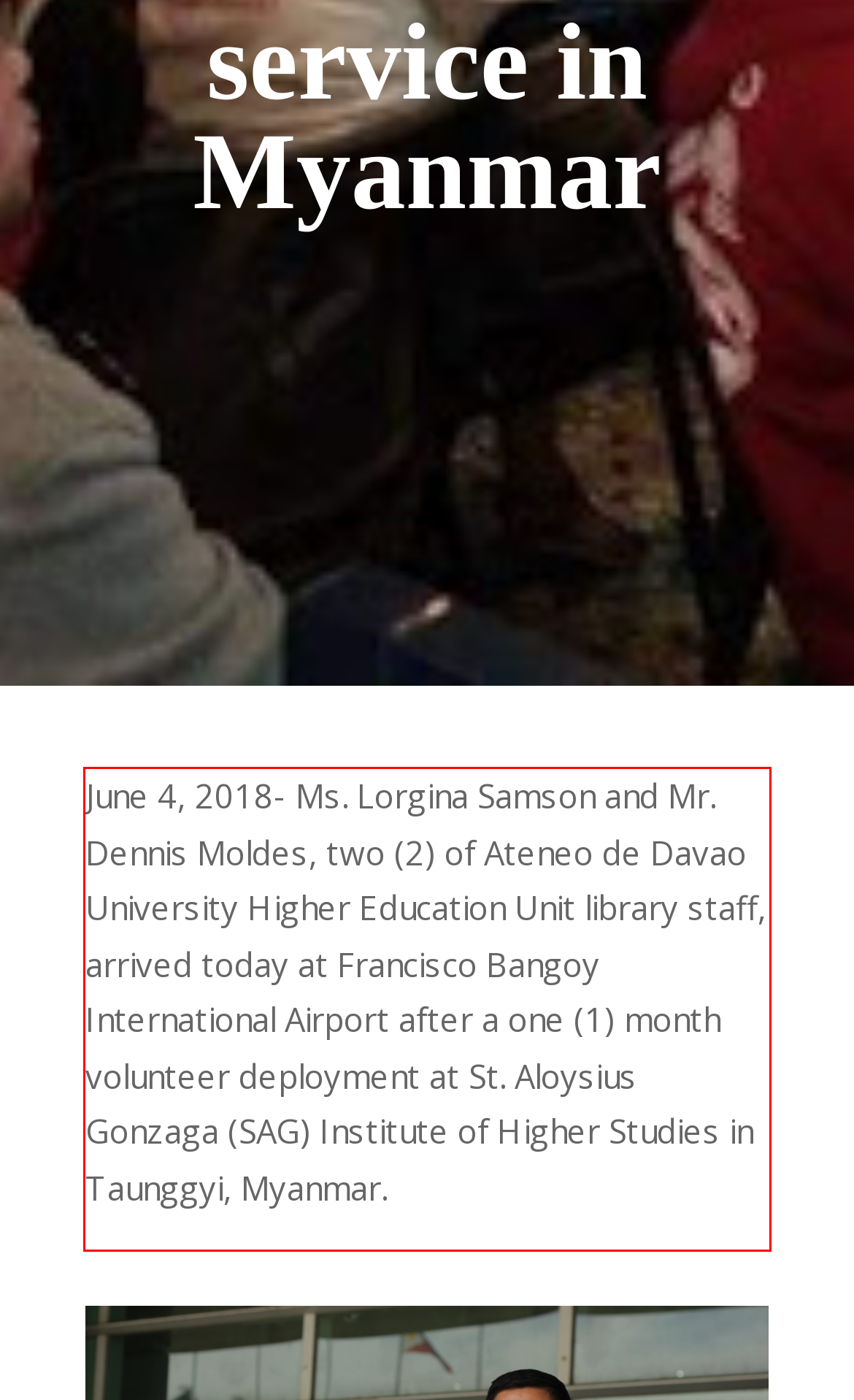Please perform OCR on the text content within the red bounding box that is highlighted in the provided webpage screenshot.

June 4, 2018- Ms. Lorgina Samson and Mr. Dennis Moldes, two (2) of Ateneo de Davao University Higher Education Unit library staff, arrived today at Francisco Bangoy International Airport after a one (1) month volunteer deployment at St. Aloysius Gonzaga (SAG) Institute of Higher Studies in Taunggyi, Myanmar.